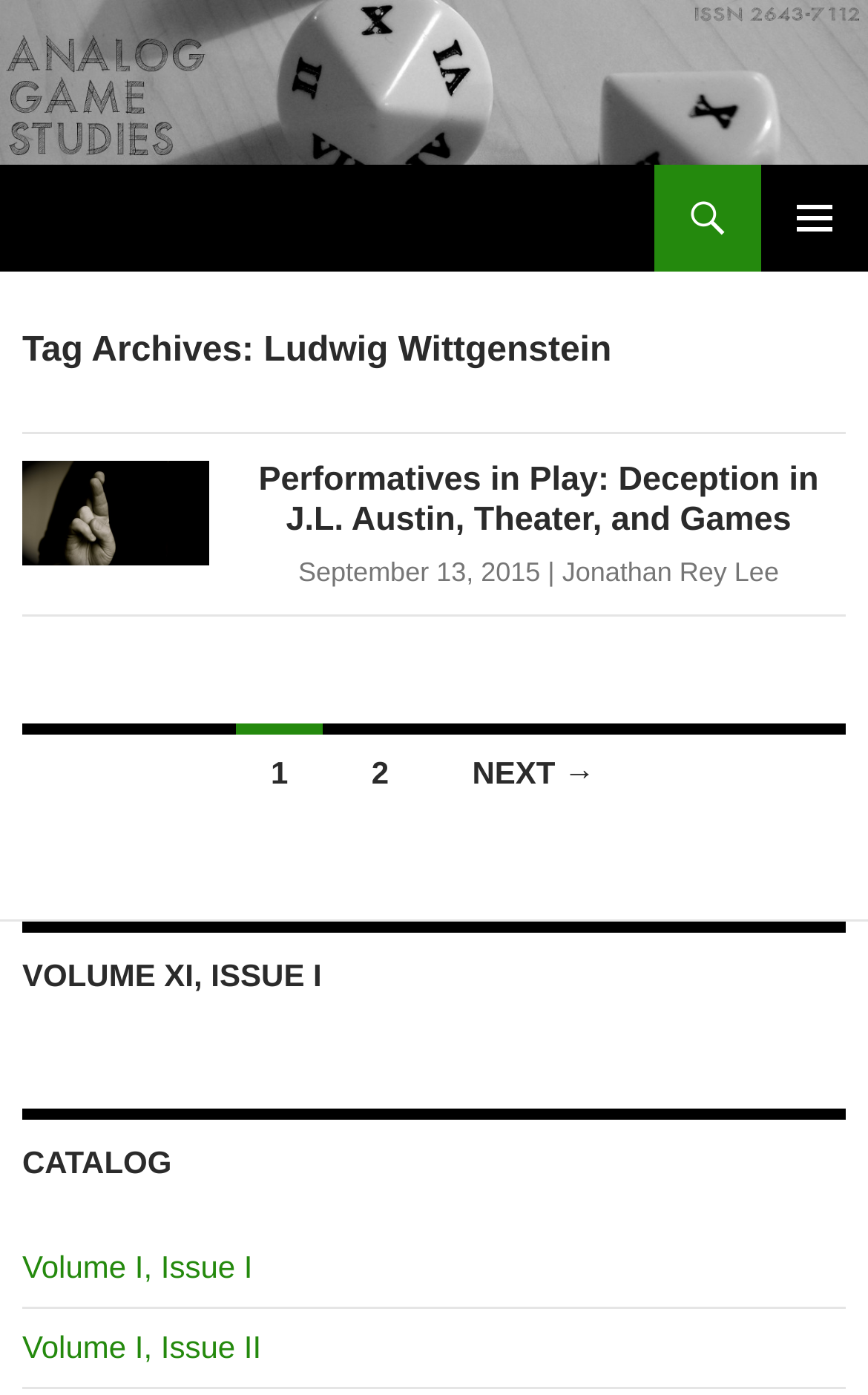Identify the bounding box coordinates of the area that should be clicked in order to complete the given instruction: "open primary menu". The bounding box coordinates should be four float numbers between 0 and 1, i.e., [left, top, right, bottom].

[0.877, 0.119, 1.0, 0.195]